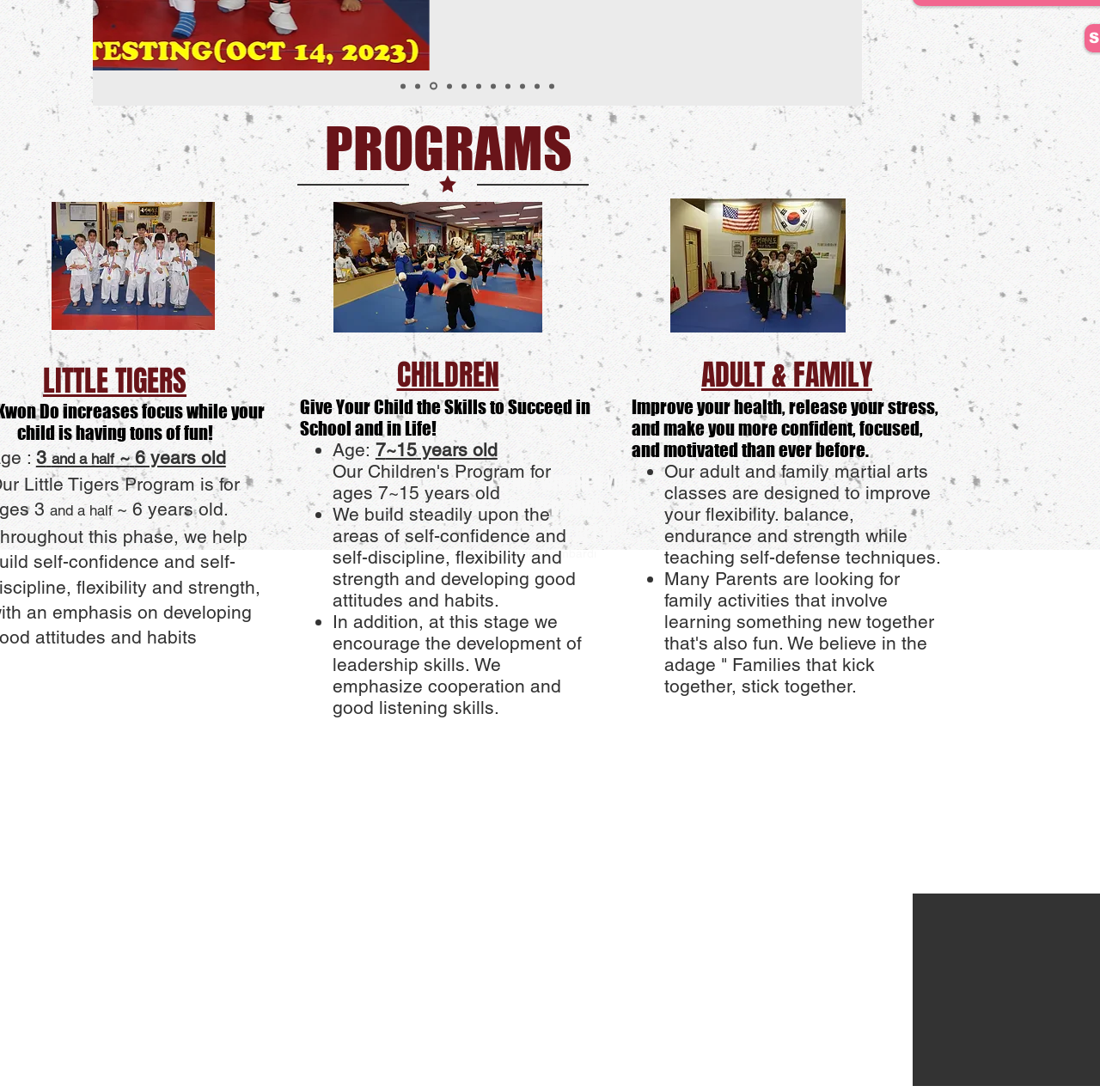Given the description "CHILDREN", determine the bounding box of the corresponding UI element.

[0.361, 0.323, 0.454, 0.363]